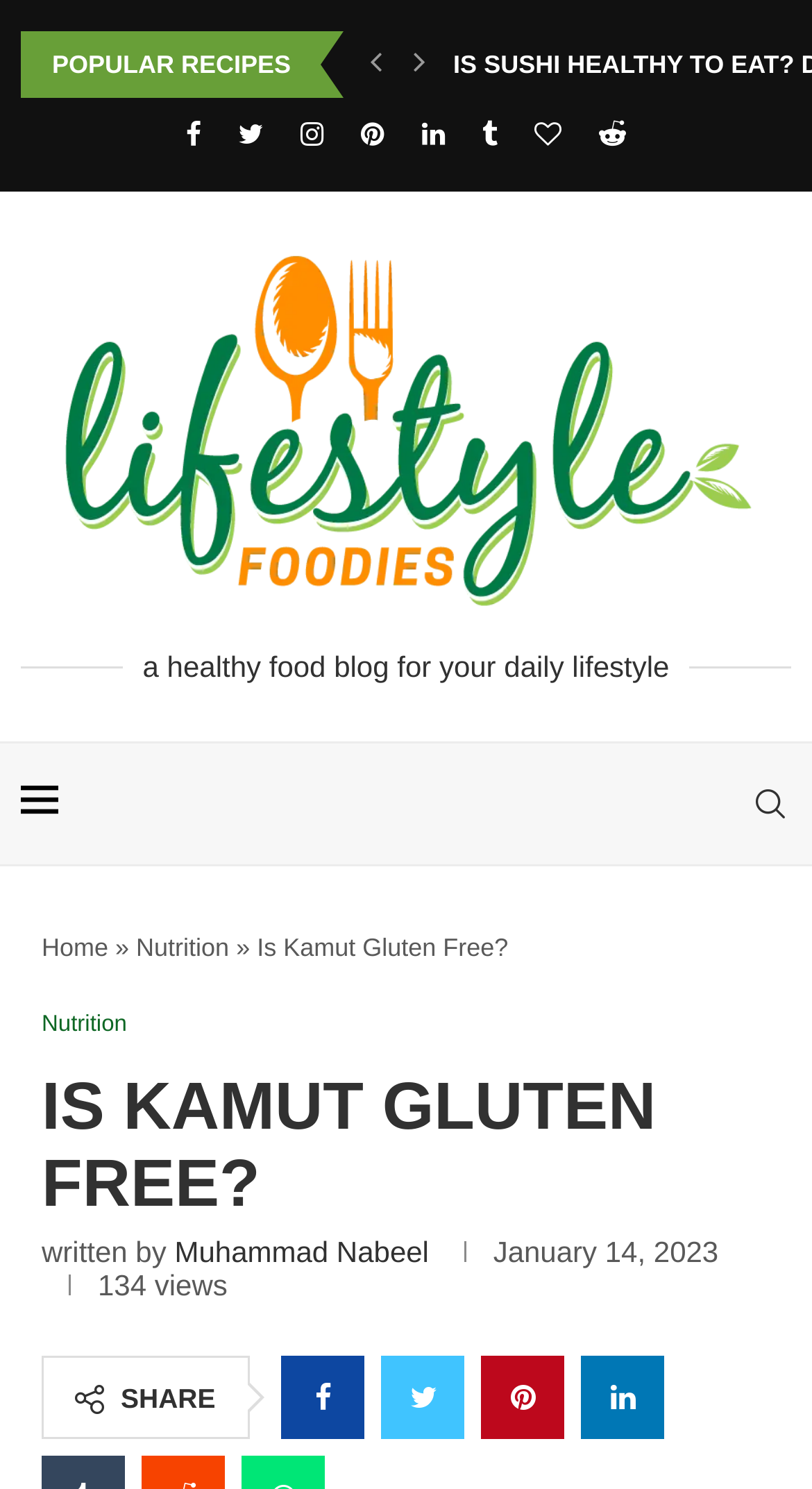Determine the coordinates of the bounding box that should be clicked to complete the instruction: "Read the article written by Muhammad Nabeel". The coordinates should be represented by four float numbers between 0 and 1: [left, top, right, bottom].

[0.215, 0.83, 0.528, 0.852]